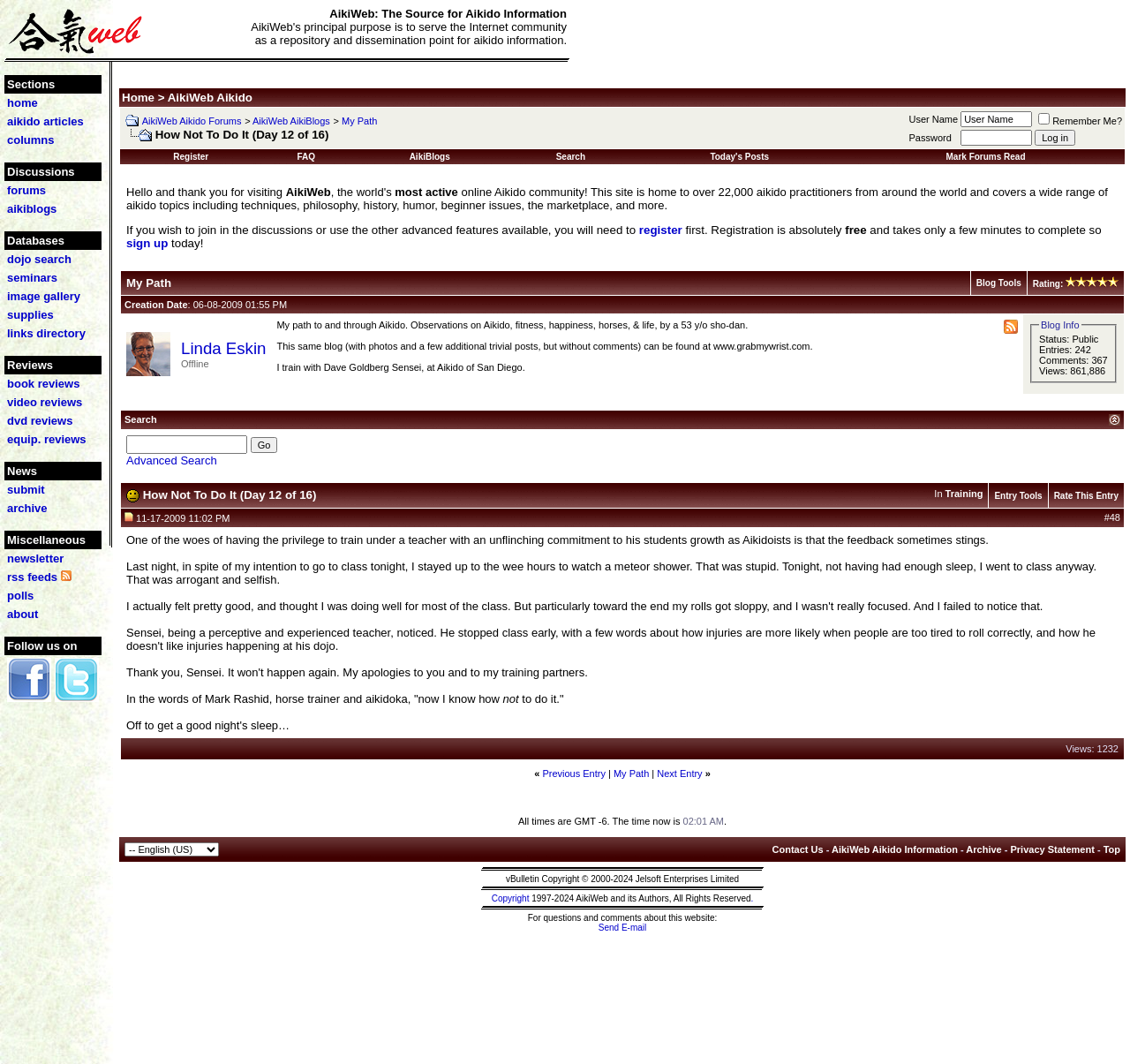What is the purpose of AikiWeb?
Based on the visual information, provide a detailed and comprehensive answer.

Based on the webpage content, AikiWeb's principal purpose is to serve the Internet community as a repository and dissemination point for aikido information, which implies that it aims to provide a platform for the online Aikido community.